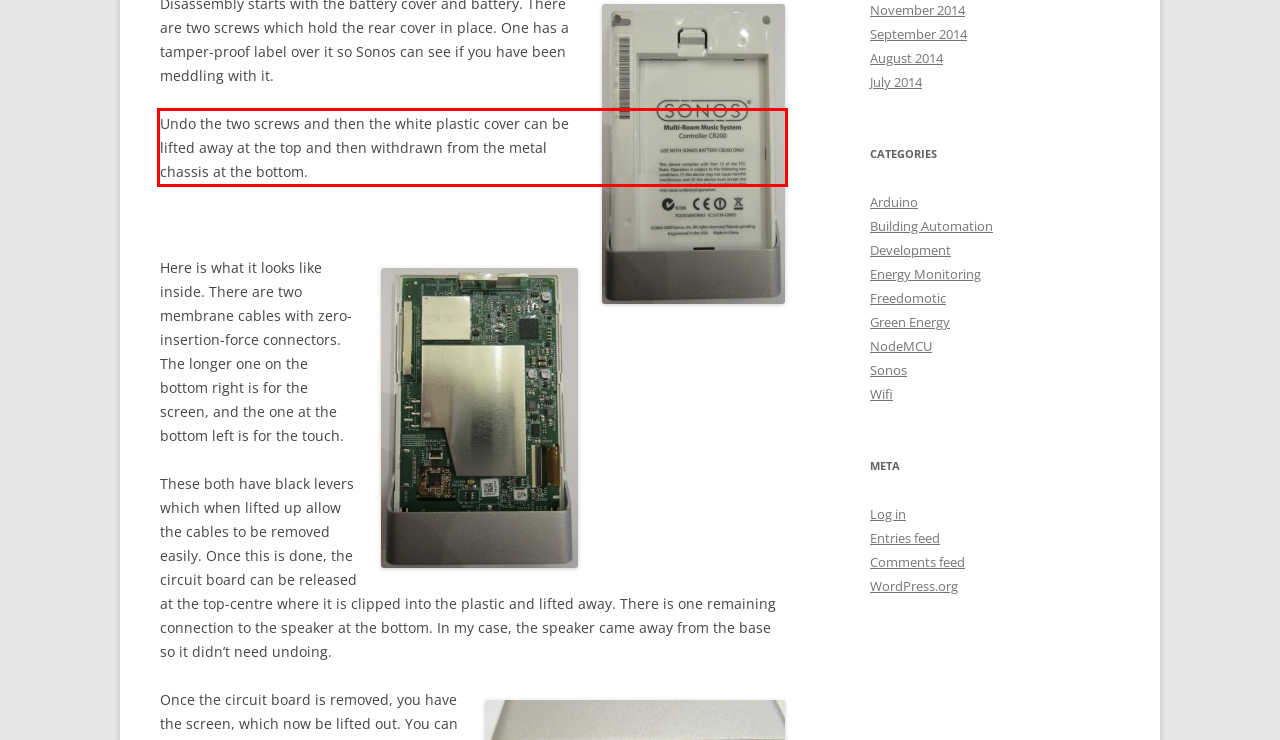Observe the screenshot of the webpage, locate the red bounding box, and extract the text content within it.

Undo the two screws and then the white plastic cover can be lifted away at the top and then withdrawn from the metal chassis at the bottom.